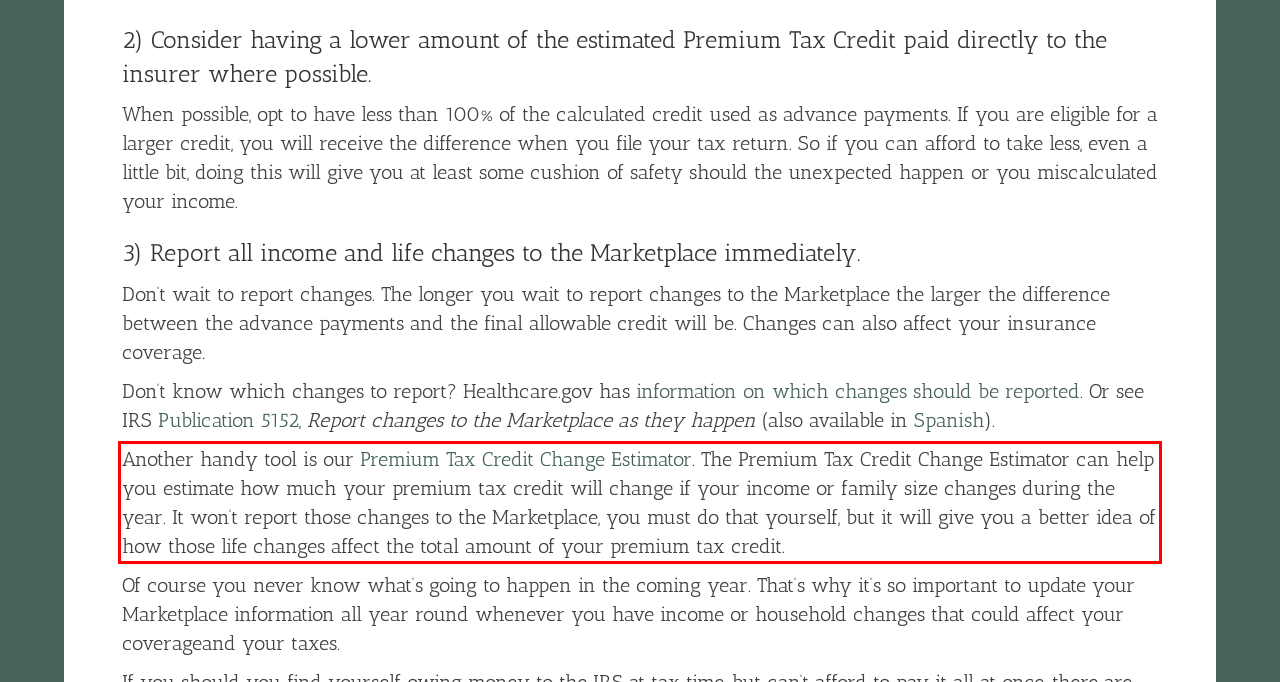You are presented with a webpage screenshot featuring a red bounding box. Perform OCR on the text inside the red bounding box and extract the content.

Another handy tool is our Premium Tax Credit Change Estimator. The Premium Tax Credit Change Estimator can help you estimate how much your premium tax credit will change if your income or family size changes during the year. It won’t report those changes to the Marketplace, you must do that yourself, but it will give you a better idea of how those life changes affect the total amount of your premium tax credit.